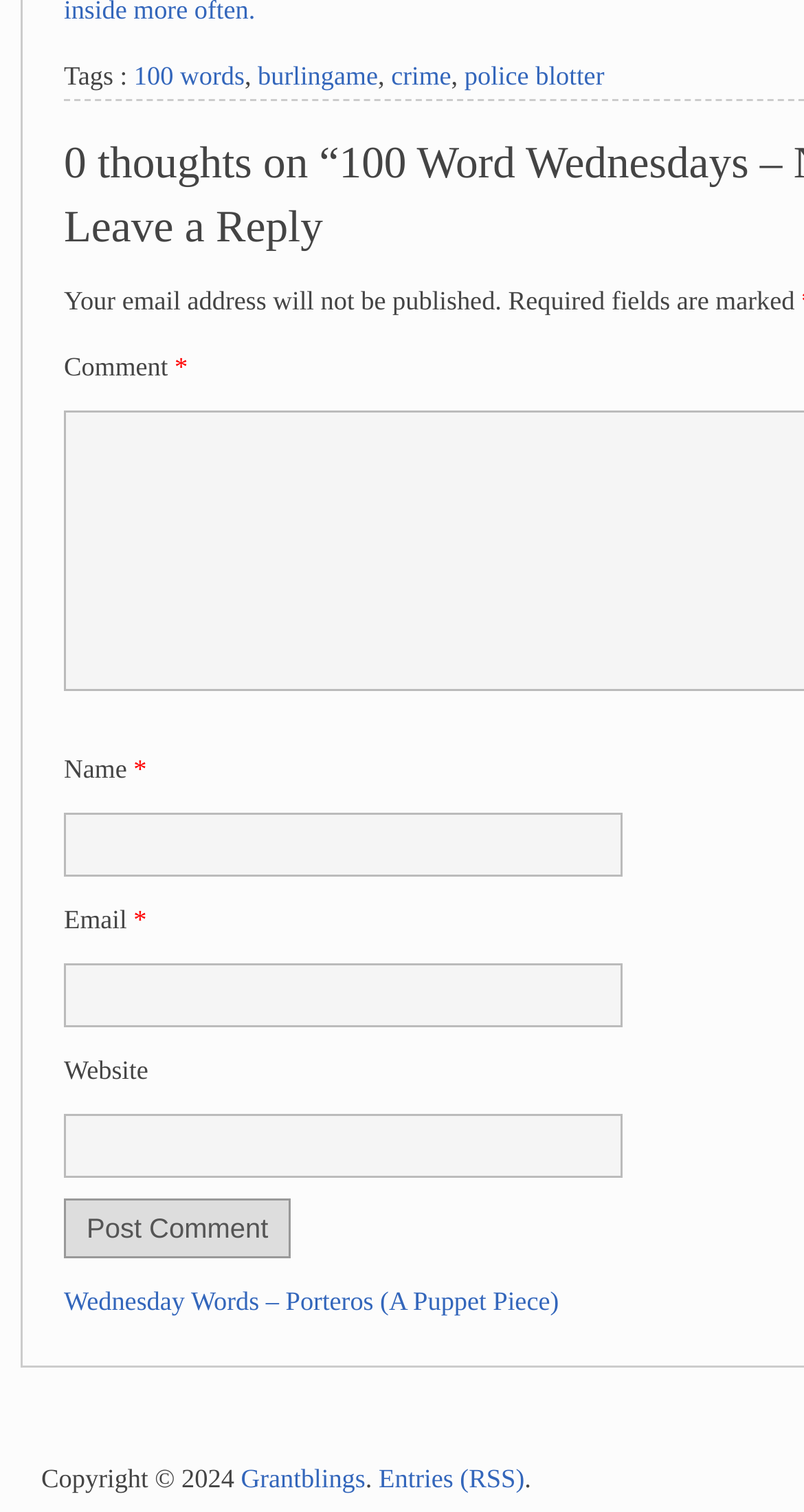Identify the bounding box coordinates of the section to be clicked to complete the task described by the following instruction: "Click the 'Post Comment' button". The coordinates should be four float numbers between 0 and 1, formatted as [left, top, right, bottom].

[0.079, 0.793, 0.362, 0.832]